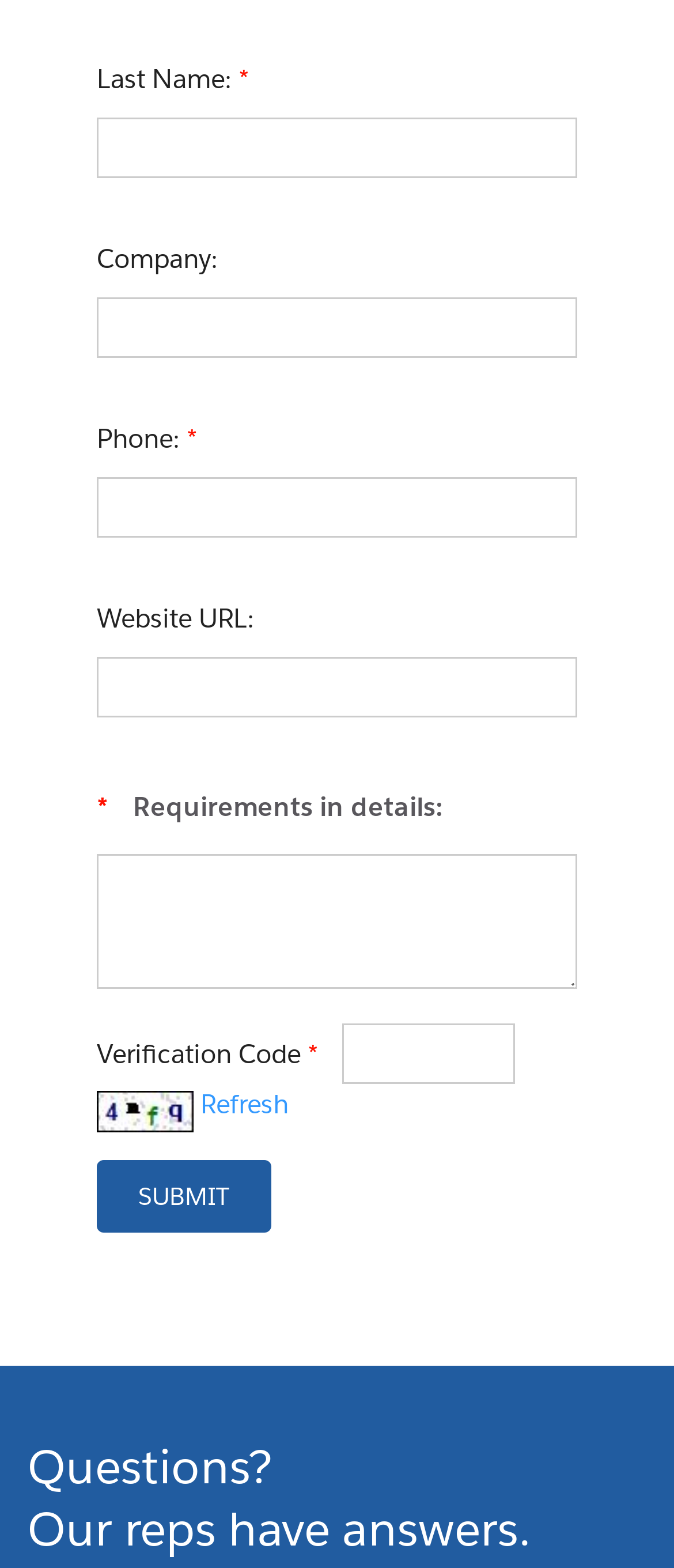Locate the bounding box coordinates of the clickable region necessary to complete the following instruction: "Input company name". Provide the coordinates in the format of four float numbers between 0 and 1, i.e., [left, top, right, bottom].

[0.144, 0.189, 0.856, 0.228]